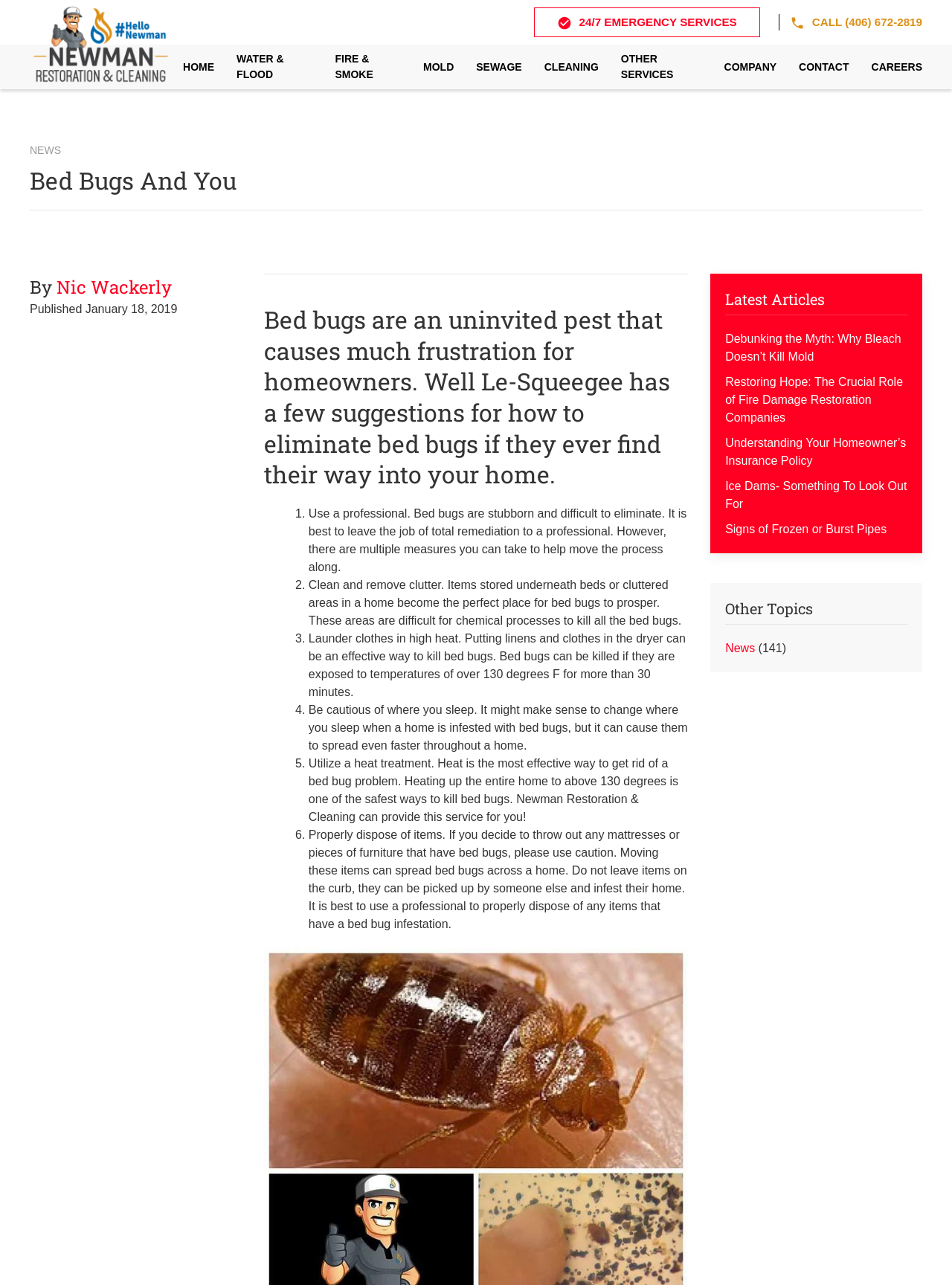Please find the bounding box coordinates of the clickable region needed to complete the following instruction: "Get news updates". The bounding box coordinates must consist of four float numbers between 0 and 1, i.e., [left, top, right, bottom].

[0.762, 0.5, 0.793, 0.509]